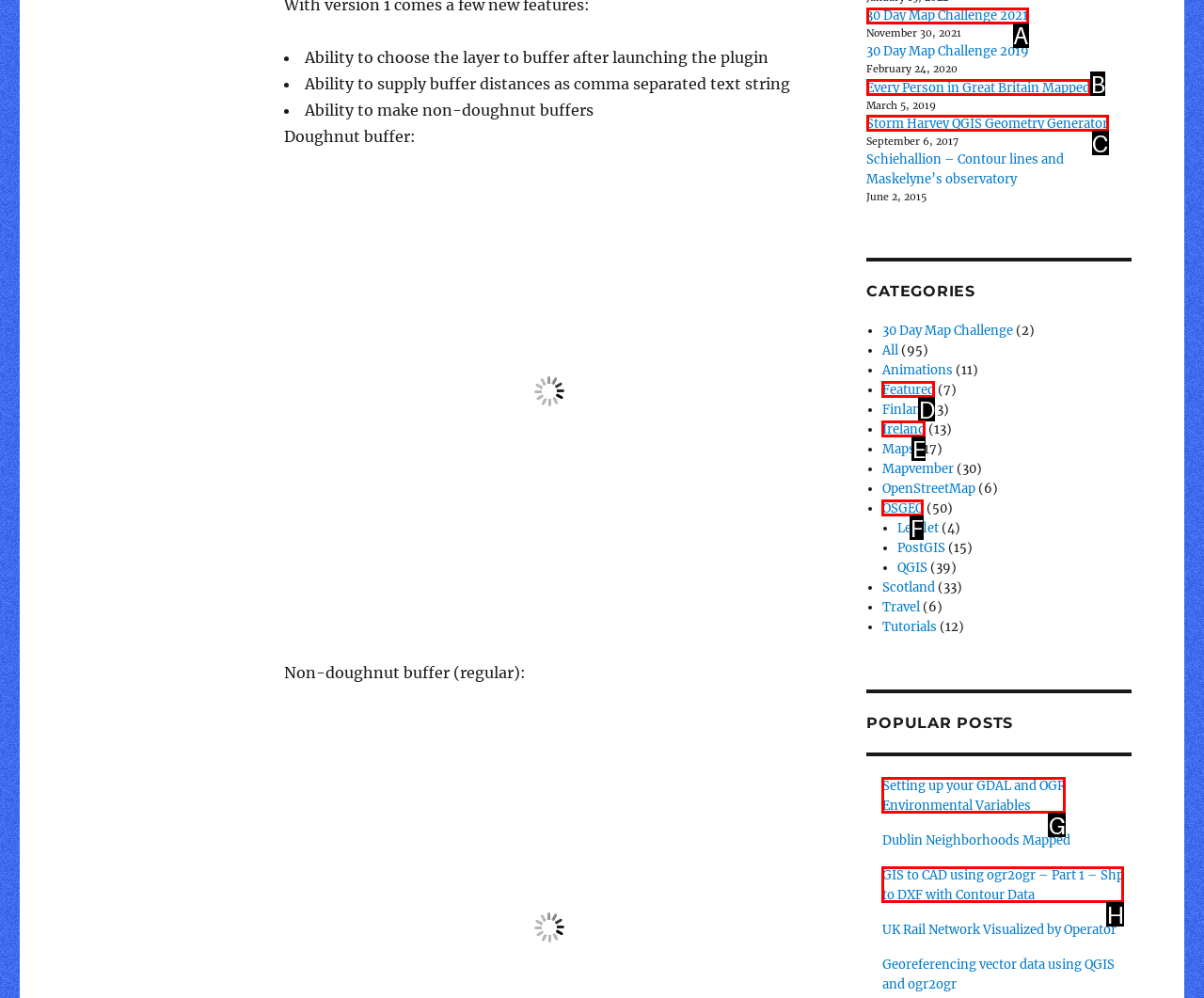Select the correct option from the given choices to perform this task: View the 'Every Person in Great Britain Mapped' post. Provide the letter of that option.

B